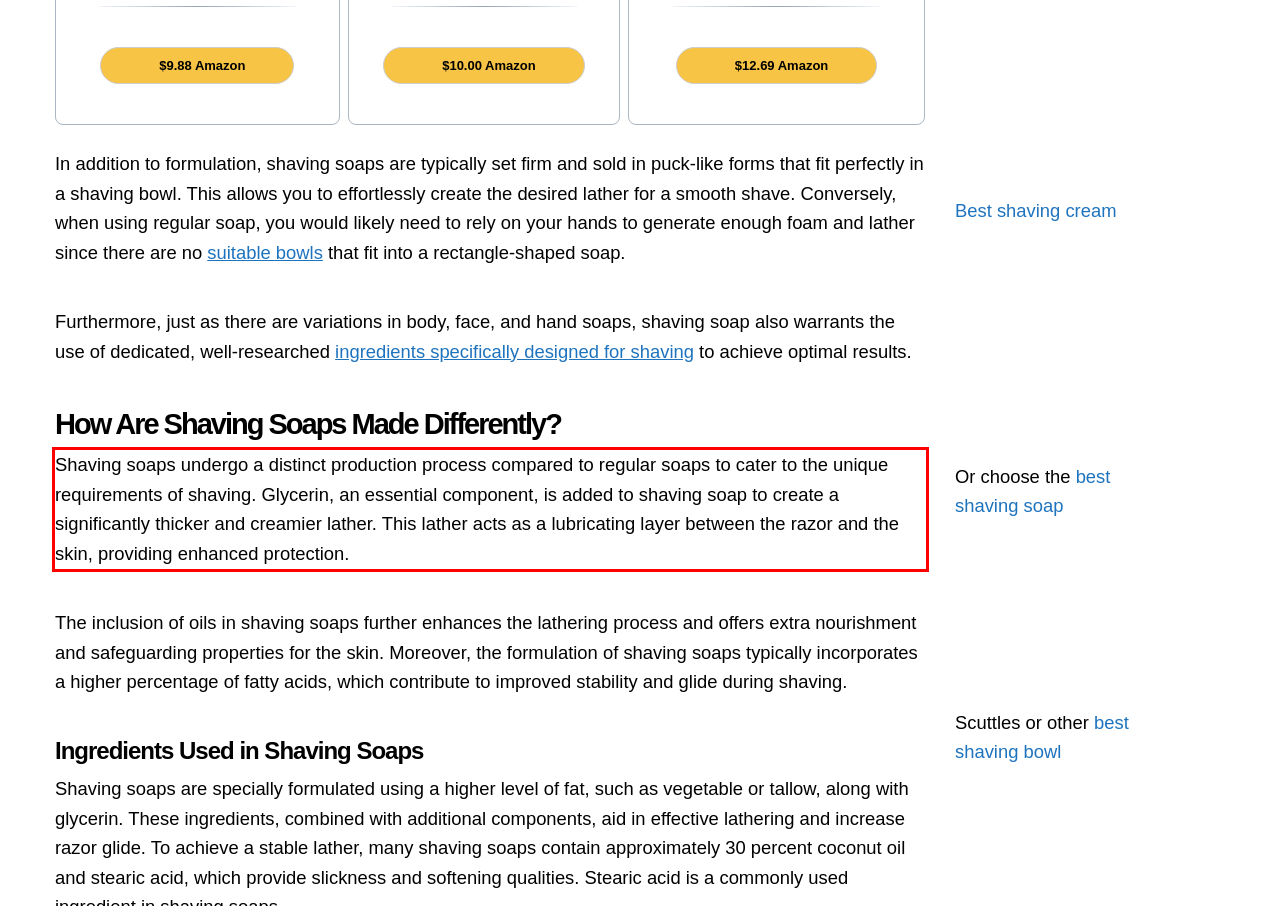Please perform OCR on the text within the red rectangle in the webpage screenshot and return the text content.

Shaving soaps undergo a distinct production process compared to regular soaps to cater to the unique requirements of shaving. Glycerin, an essential component, is added to shaving soap to create a significantly thicker and creamier lather. This lather acts as a lubricating layer between the razor and the skin, providing enhanced protection.